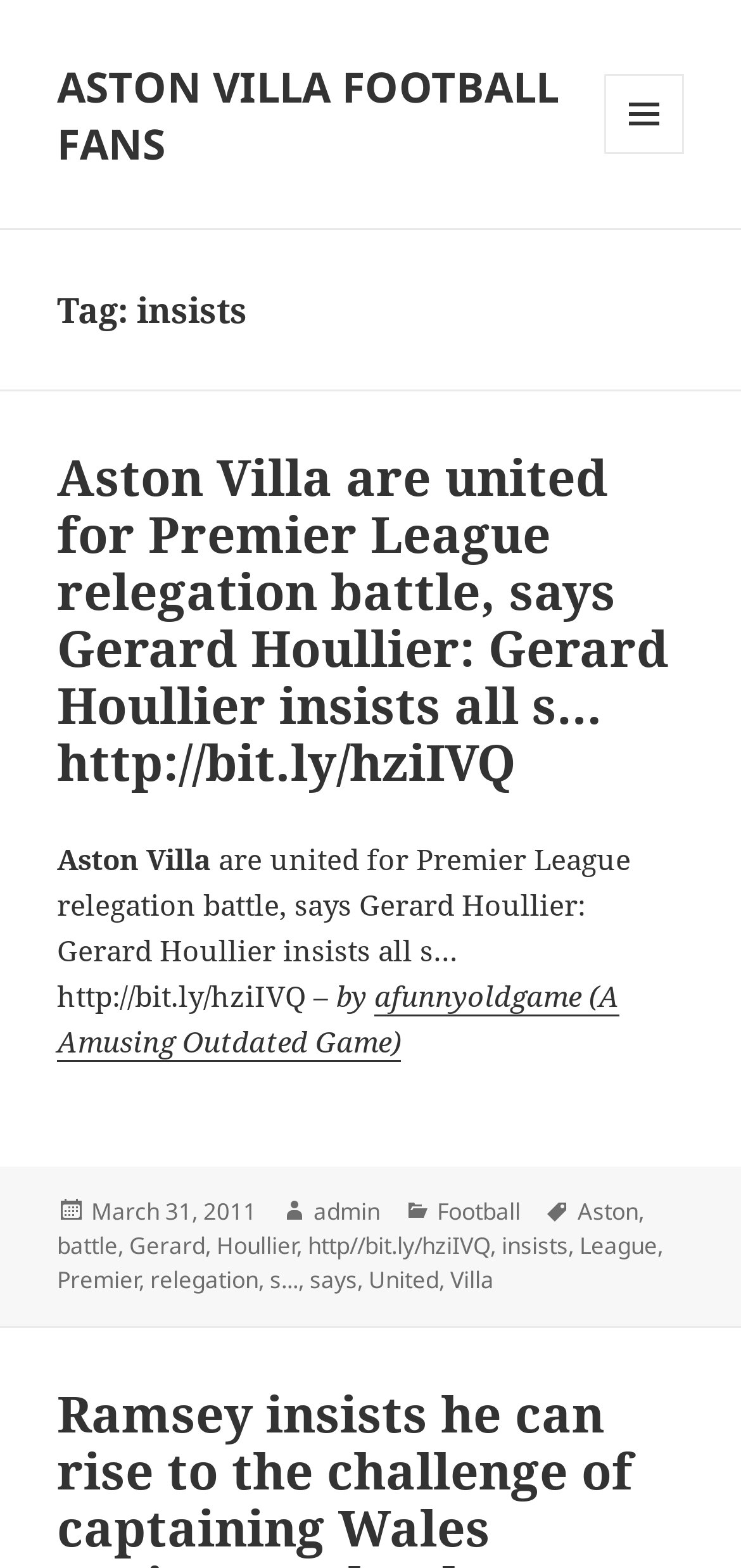Specify the bounding box coordinates of the area to click in order to follow the given instruction: "Read the article about Aston Villa."

[0.077, 0.286, 0.923, 0.504]